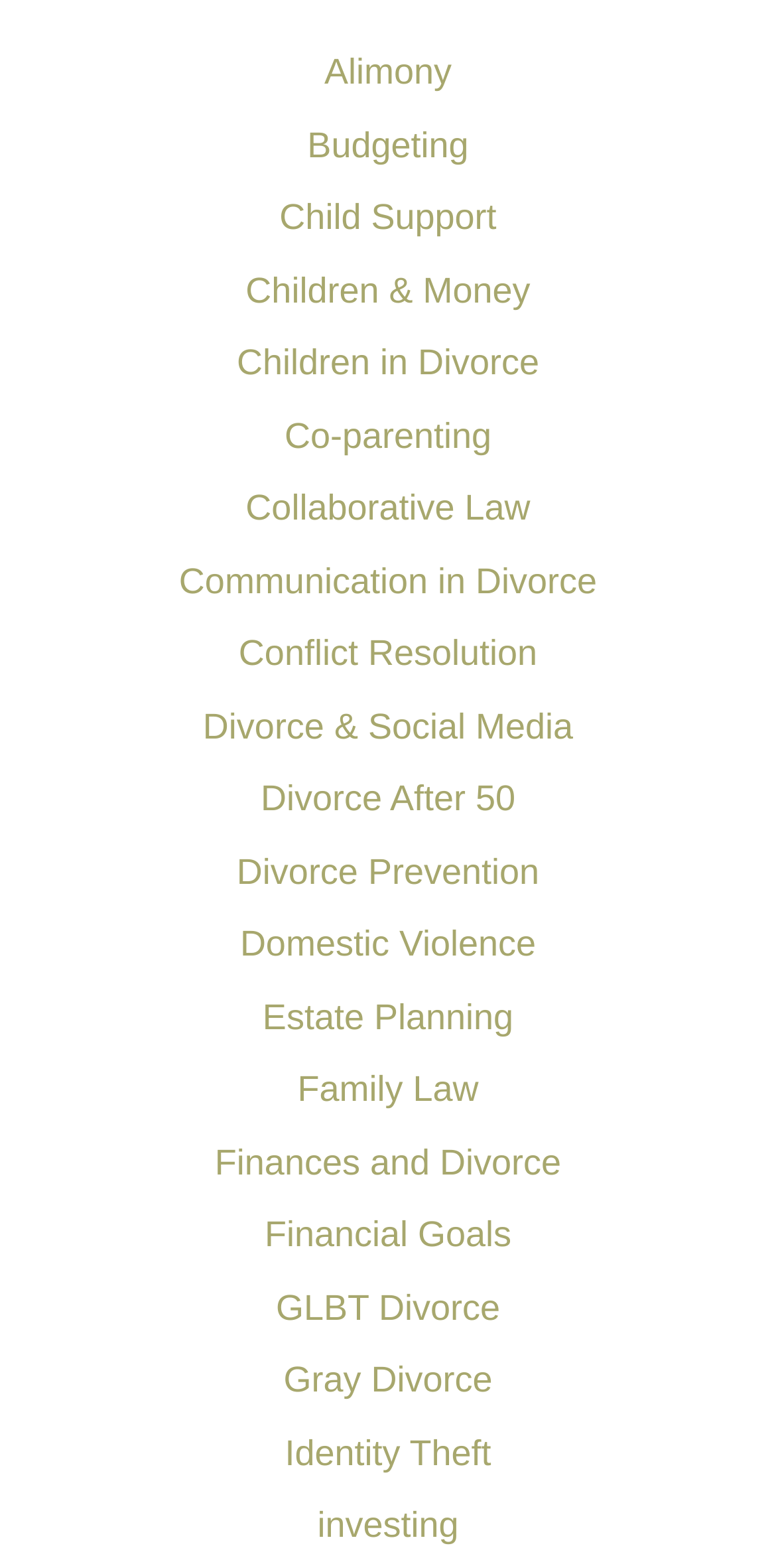Give a one-word or short phrase answer to this question: 
Is there a link related to financial planning on this webpage?

Yes